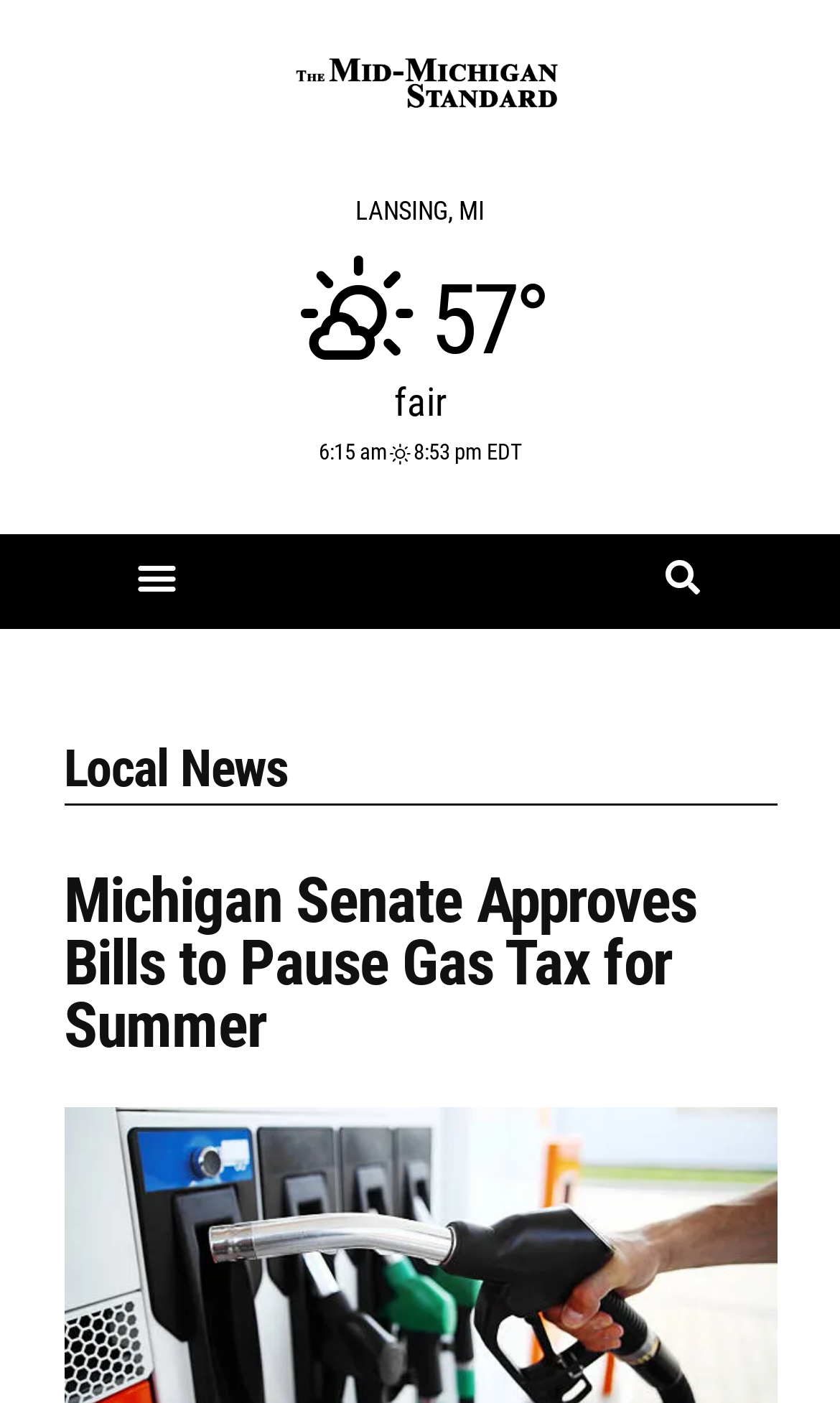Return the bounding box coordinates of the UI element that corresponds to this description: "Menu". The coordinates must be given as four float numbers in the range of 0 and 1, [left, top, right, bottom].

[0.15, 0.39, 0.223, 0.433]